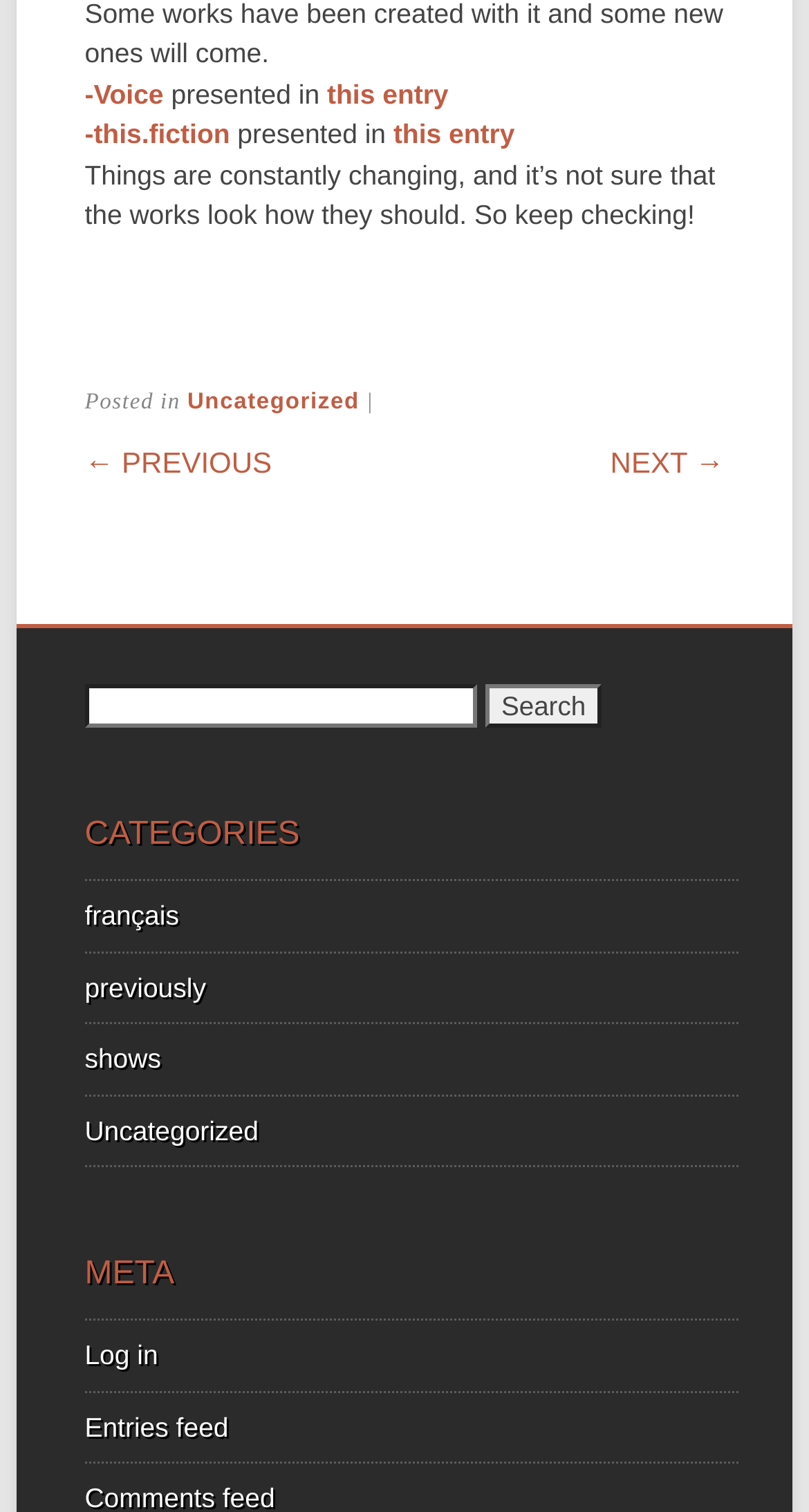Specify the bounding box coordinates of the area to click in order to execute this command: 'Search for something'. The coordinates should consist of four float numbers ranging from 0 to 1, and should be formatted as [left, top, right, bottom].

[0.105, 0.453, 0.59, 0.482]